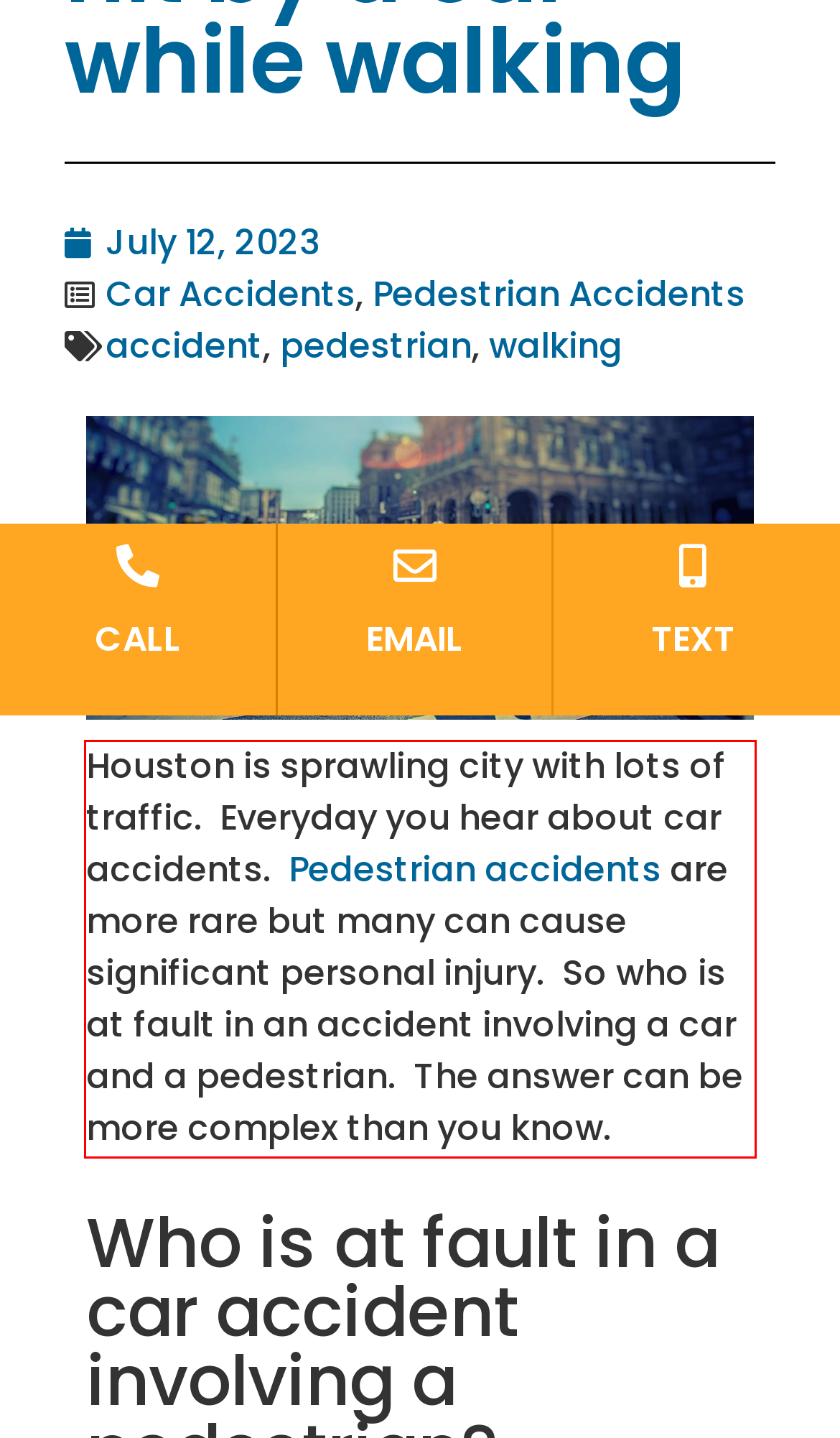In the screenshot of the webpage, find the red bounding box and perform OCR to obtain the text content restricted within this red bounding box.

Houston is sprawling city with lots of traffic. Everyday you hear about car accidents. Pedestrian accidents are more rare but many can cause significant personal injury. So who is at fault in an accident involving a car and a pedestrian. The answer can be more complex than you know.